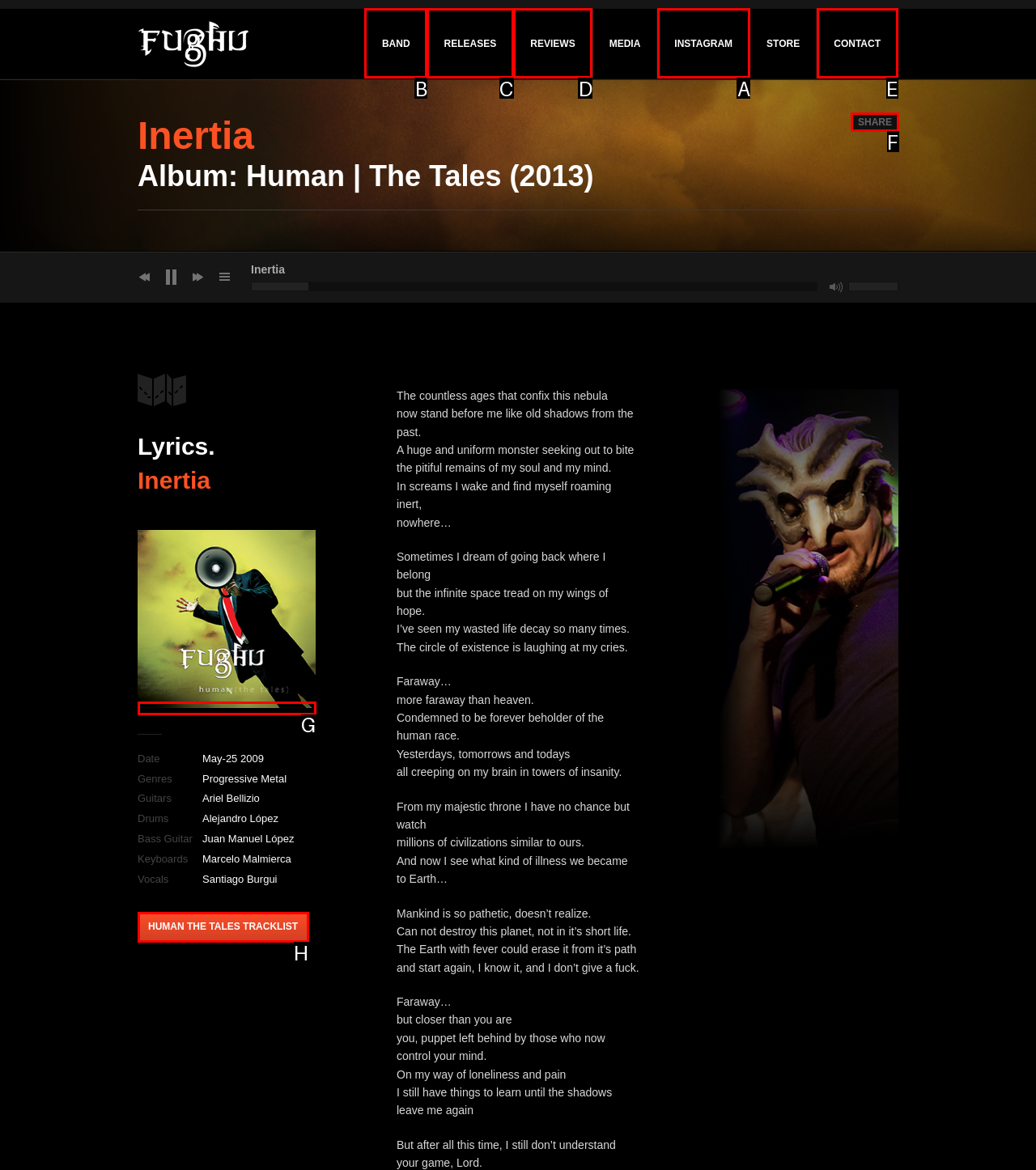Decide which UI element to click to accomplish the task: Click the 'INSTAGRAM' link
Respond with the corresponding option letter.

A